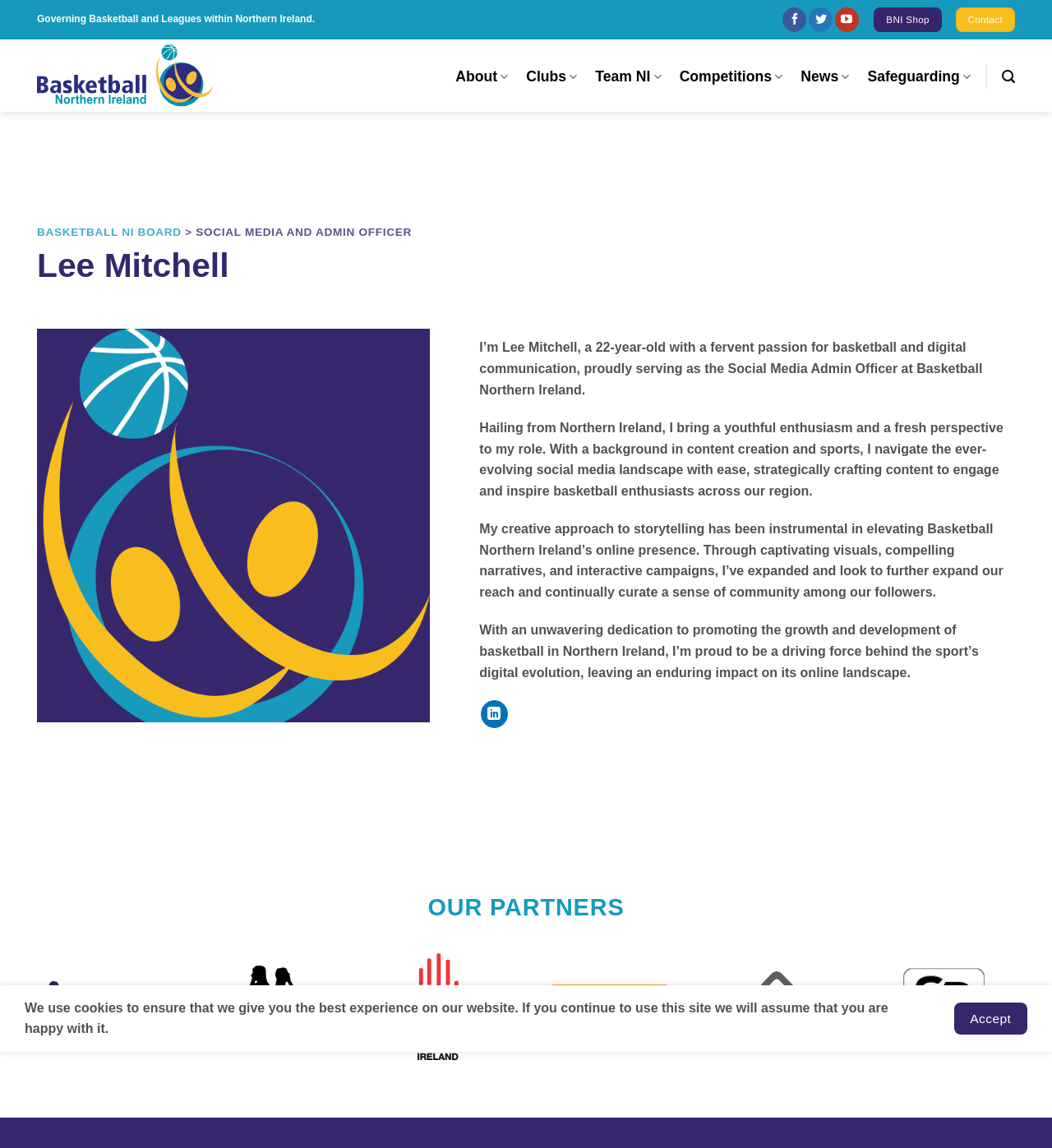Locate the bounding box coordinates of the item that should be clicked to fulfill the instruction: "View OUR PARTNERS".

[0.234, 0.778, 0.766, 0.803]